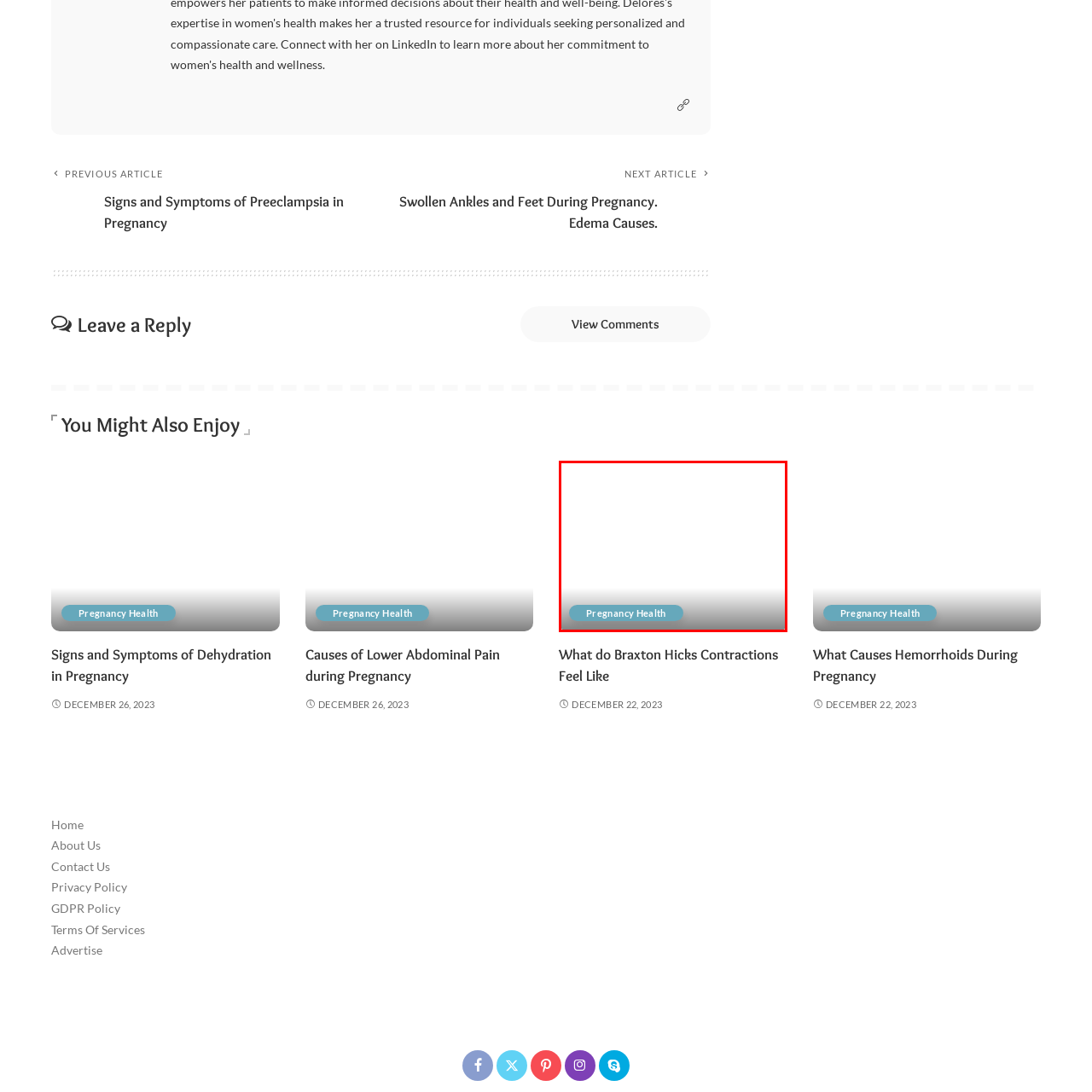Generate a comprehensive caption for the picture highlighted by the red outline.

The image titled "What do Braxton Hicks Contractions Feel Like" serves as a visual representation accompanying an article focused on pregnancy health. Braxton Hicks contractions, often termed "practice contractions," are commonly experienced by pregnant individuals as their bodies prepare for labor. This article likely discusses the nature, characteristics, and sensations associated with these contractions, helping expectant mothers differentiate between Braxton Hicks and actual labor contractions. Positioned prominently within a section dedicated to pregnancy health, the image emphasizes the importance of understanding bodily changes during pregnancy.